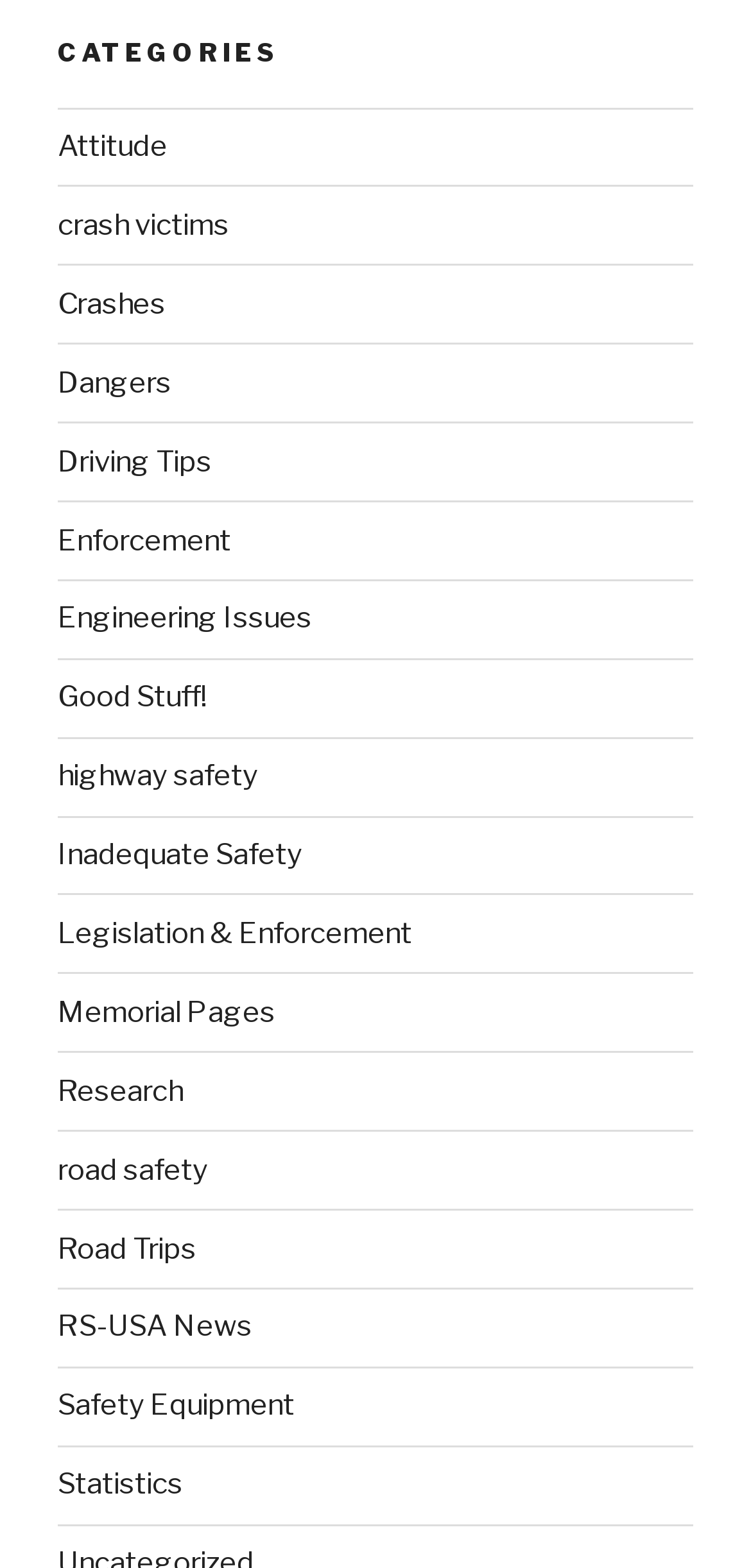Pinpoint the bounding box coordinates of the clickable element to carry out the following instruction: "Click on 'Attitude' category."

[0.077, 0.082, 0.223, 0.104]